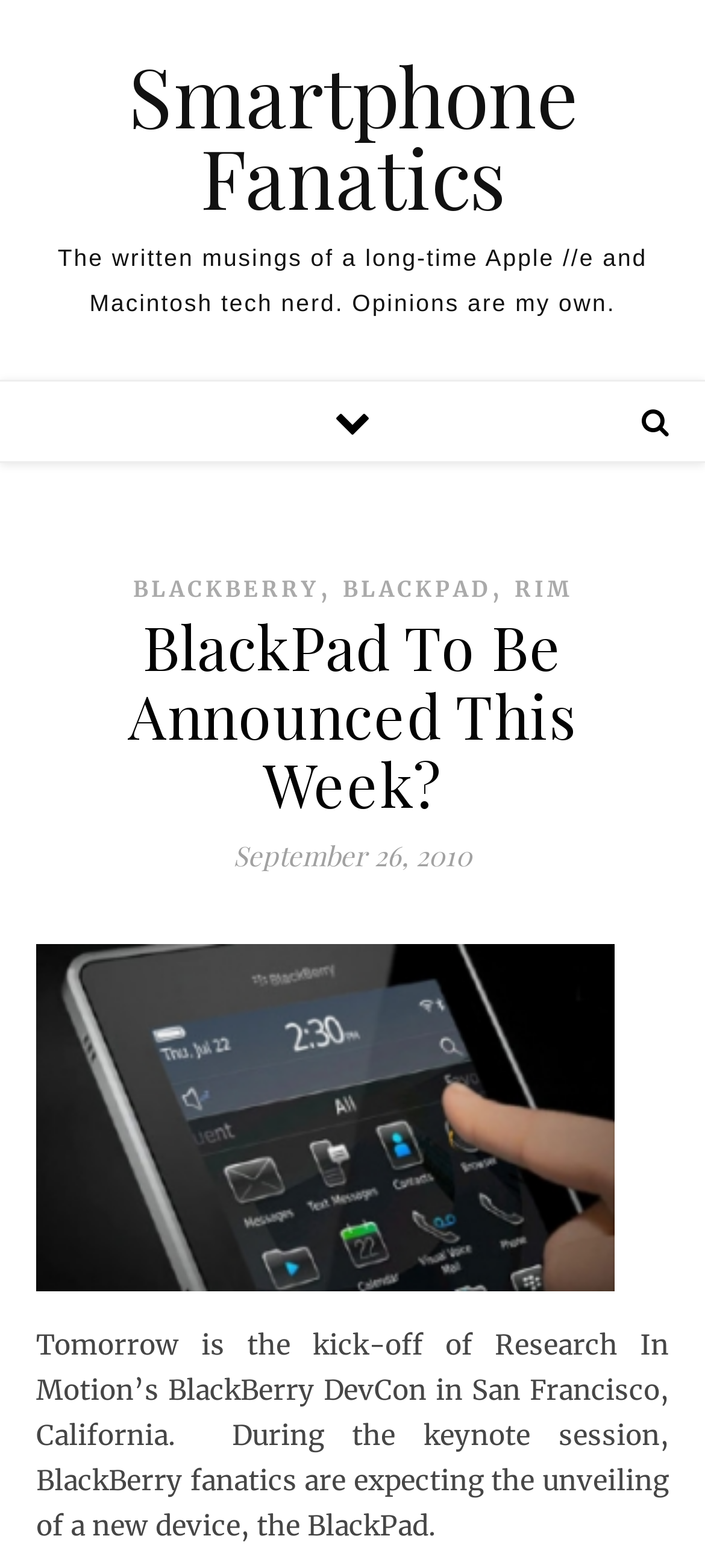Bounding box coordinates are to be given in the format (top-left x, top-left y, bottom-right x, bottom-right y). All values must be floating point numbers between 0 and 1. Provide the bounding box coordinate for the UI element described as: blackpad

[0.486, 0.367, 0.696, 0.384]